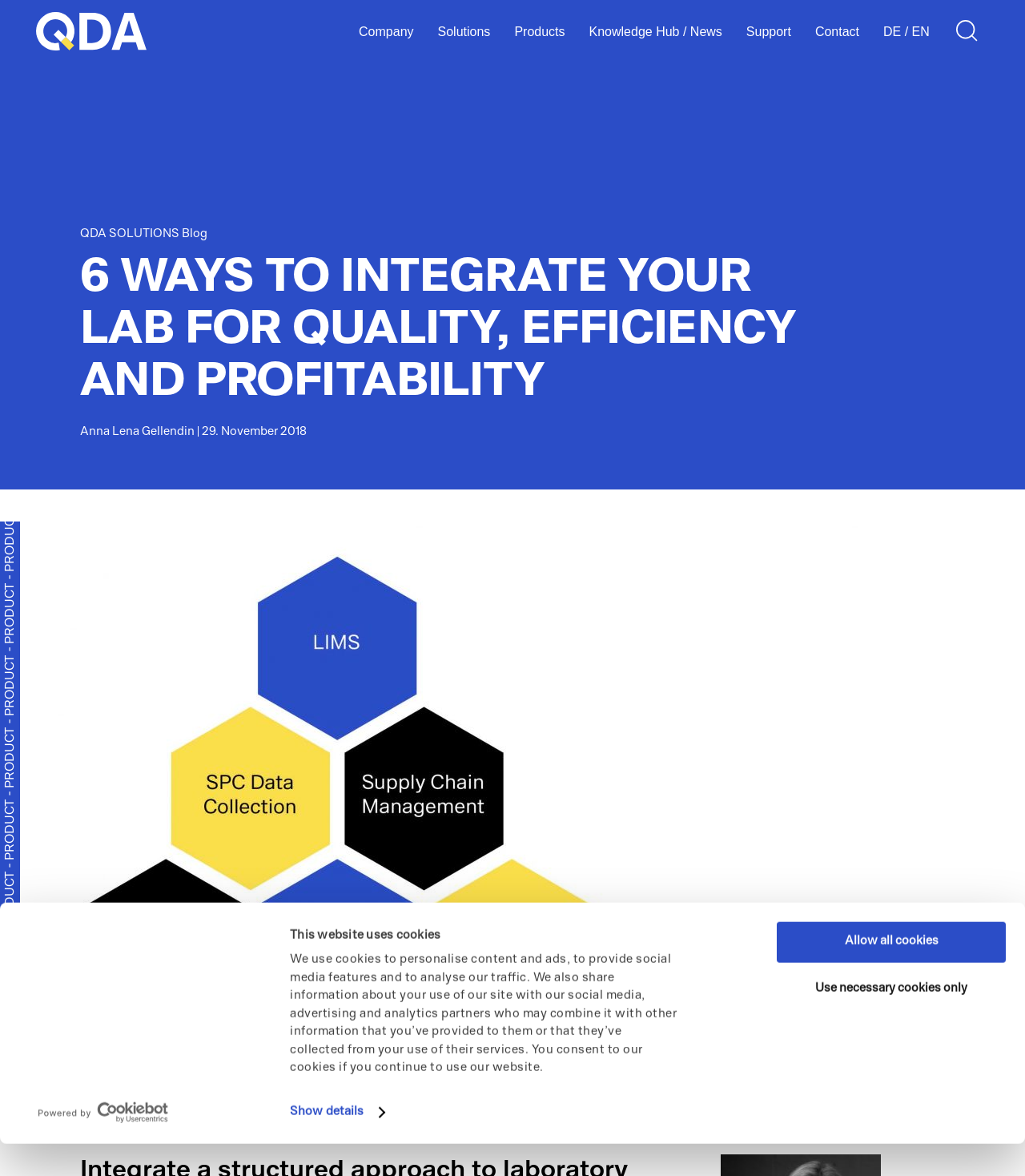Determine the bounding box of the UI component based on this description: "Webinars". The bounding box coordinates should be four float values between 0 and 1, i.e., [left, top, right, bottom].

[0.269, 0.229, 0.316, 0.238]